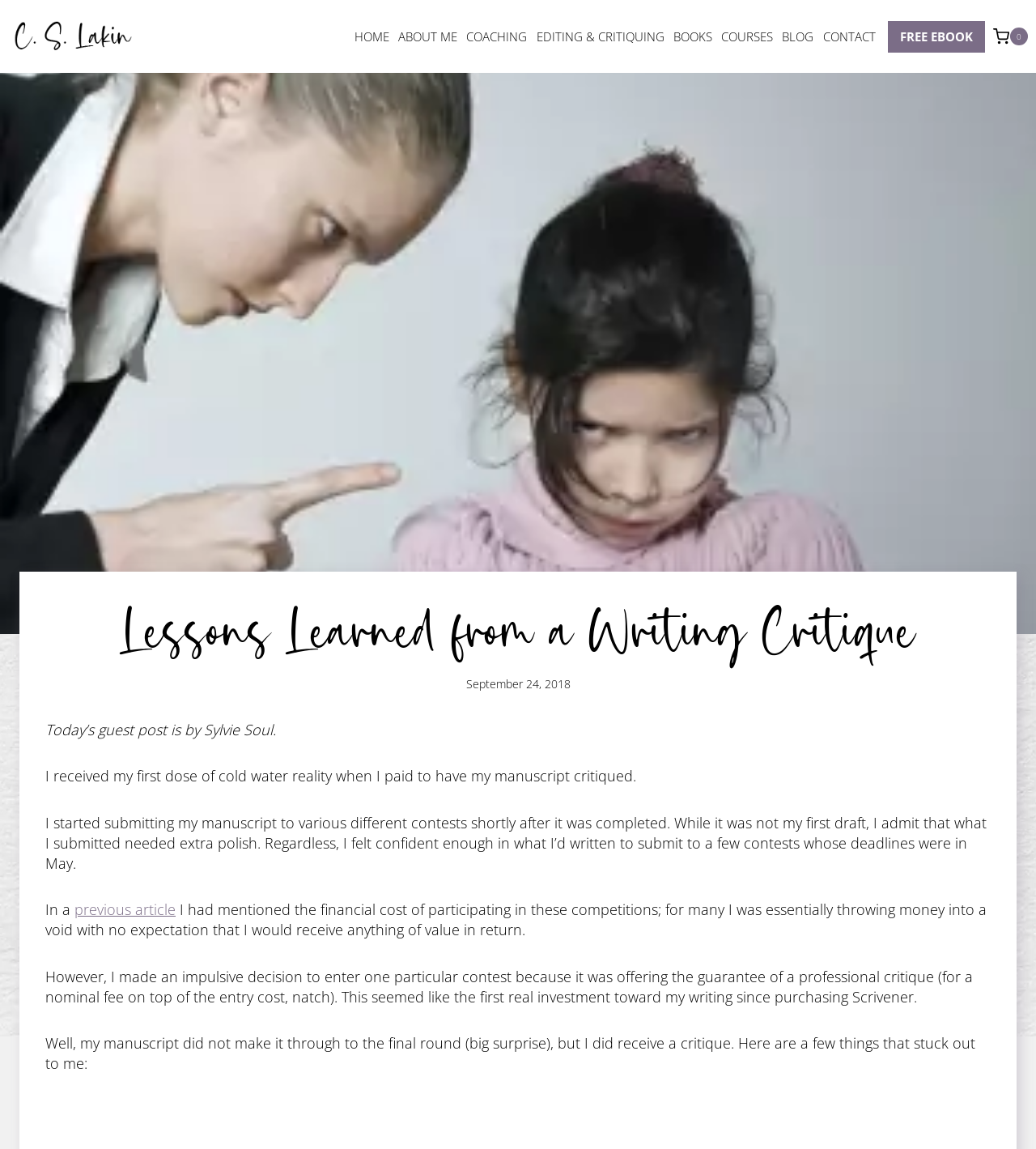Find the bounding box of the element with the following description: "Courses". The coordinates must be four float numbers between 0 and 1, formatted as [left, top, right, bottom].

[0.692, 0.021, 0.751, 0.042]